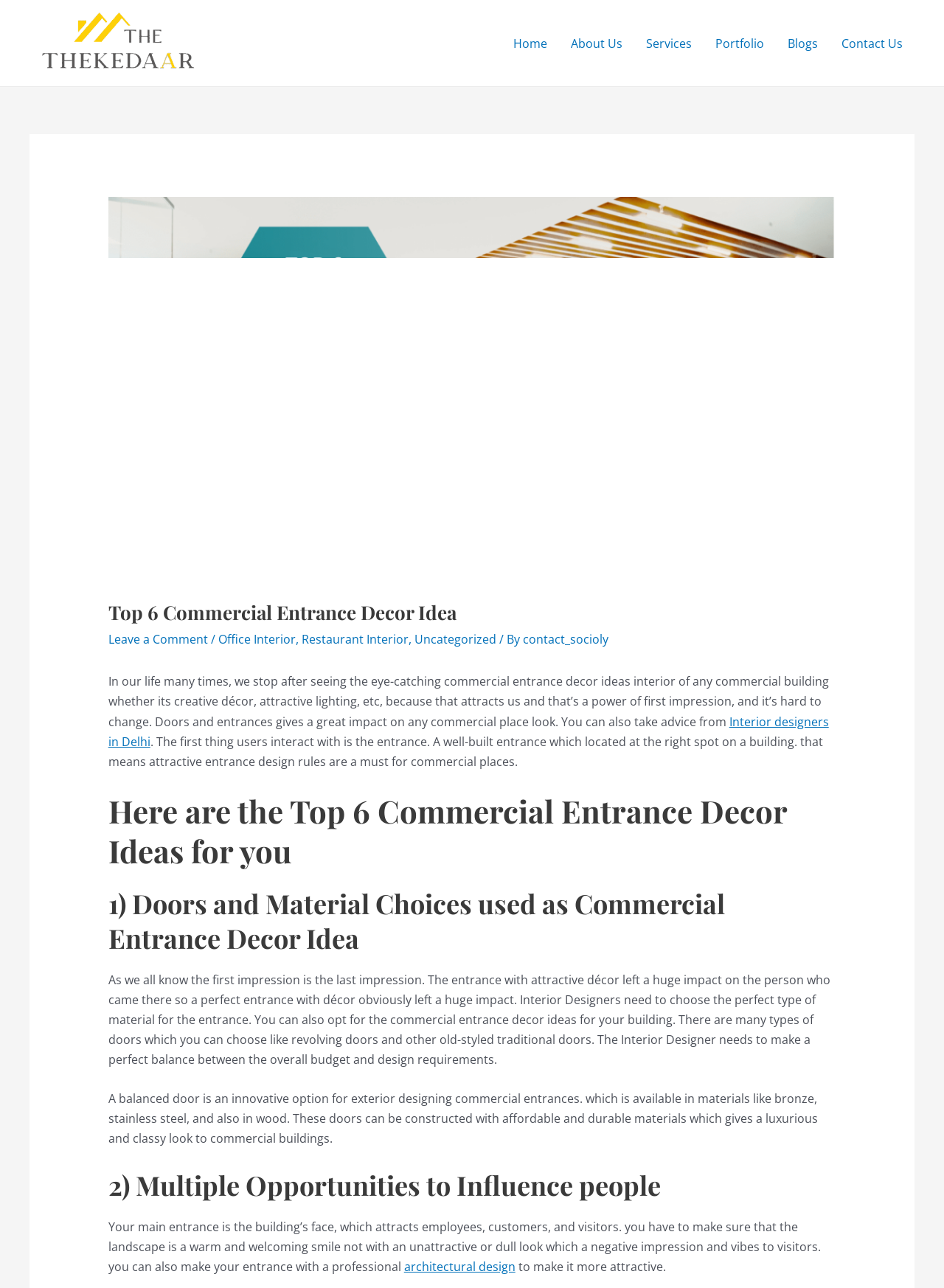Highlight the bounding box coordinates of the element you need to click to perform the following instruction: "View the 'Top 6 Commercial Entrance Decor Idea' image."

[0.031, 0.009, 0.223, 0.058]